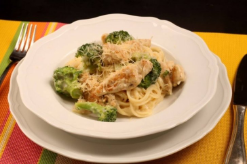Reply to the question below using a single word or brief phrase:
What is sprinkled on top of the pasta?

Grated cheese